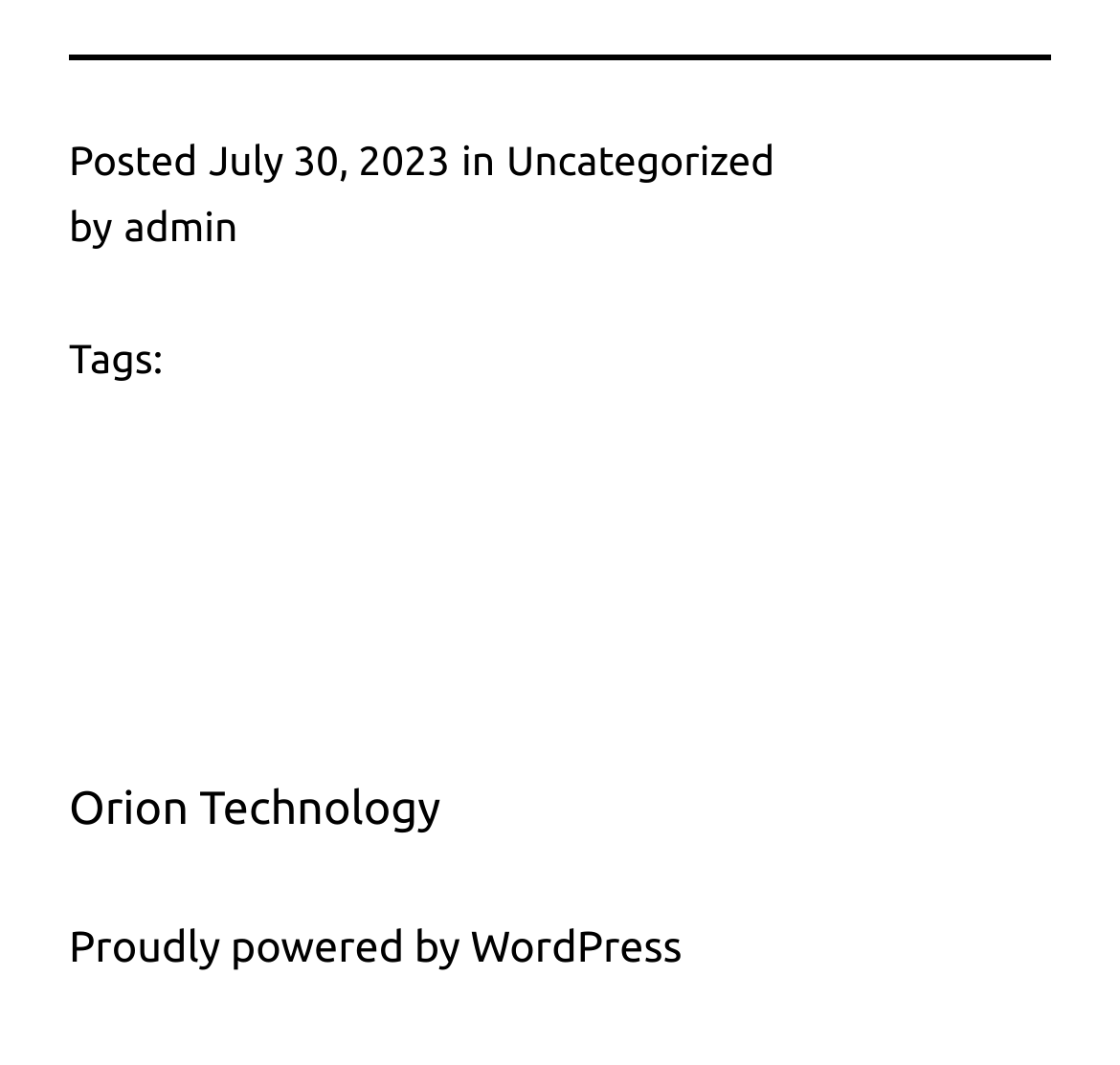Using the image as a reference, answer the following question in as much detail as possible:
What platform is this website powered by?

The platform information can be found at the bottom of the webpage, where it says 'Proudly powered by' followed by the platform name 'WordPress', which is a link.